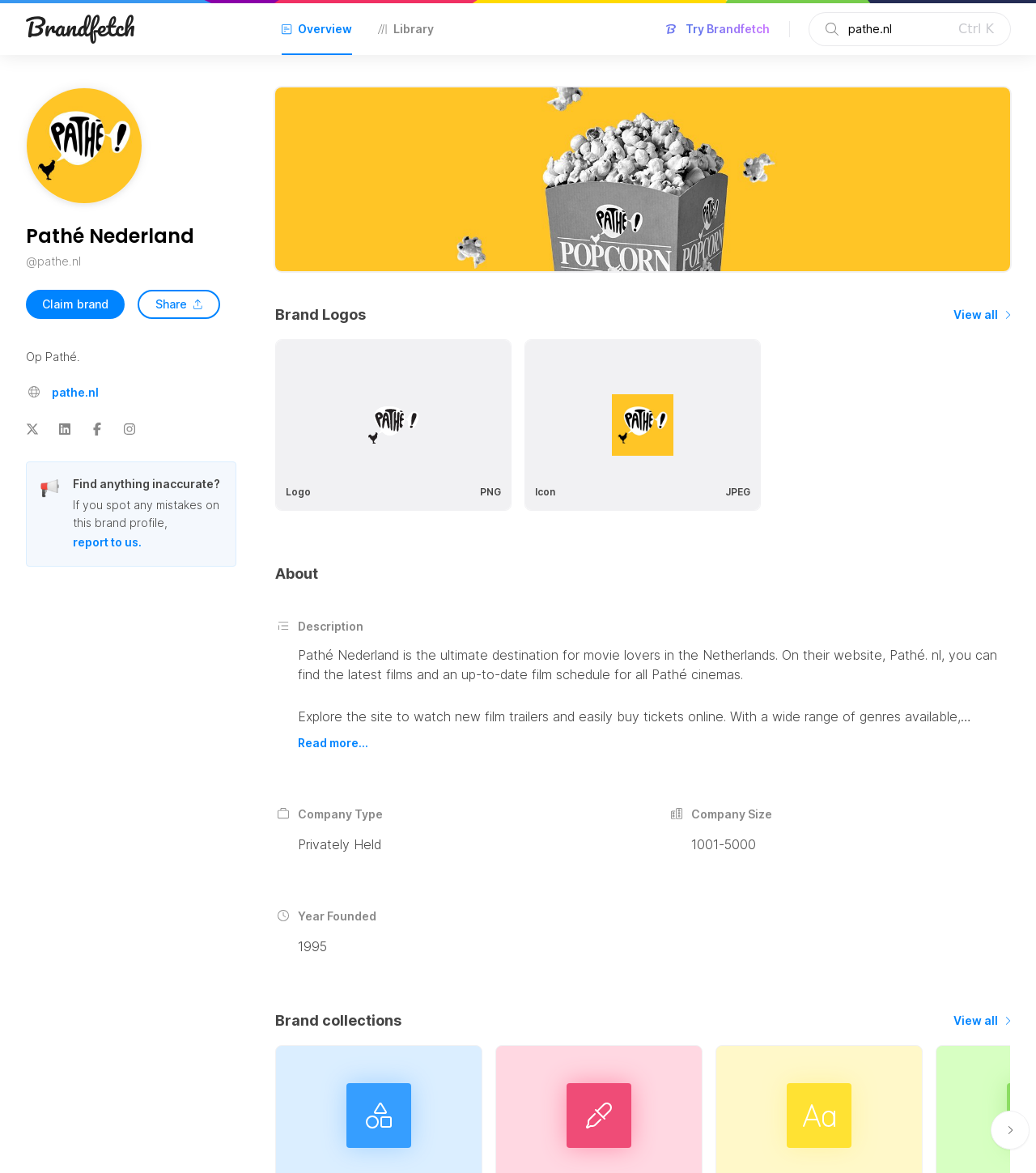Observe the image and answer the following question in detail: What is the brand name?

The brand name can be found in the heading element at the top of the webpage, which reads 'Pathé Nederland'.